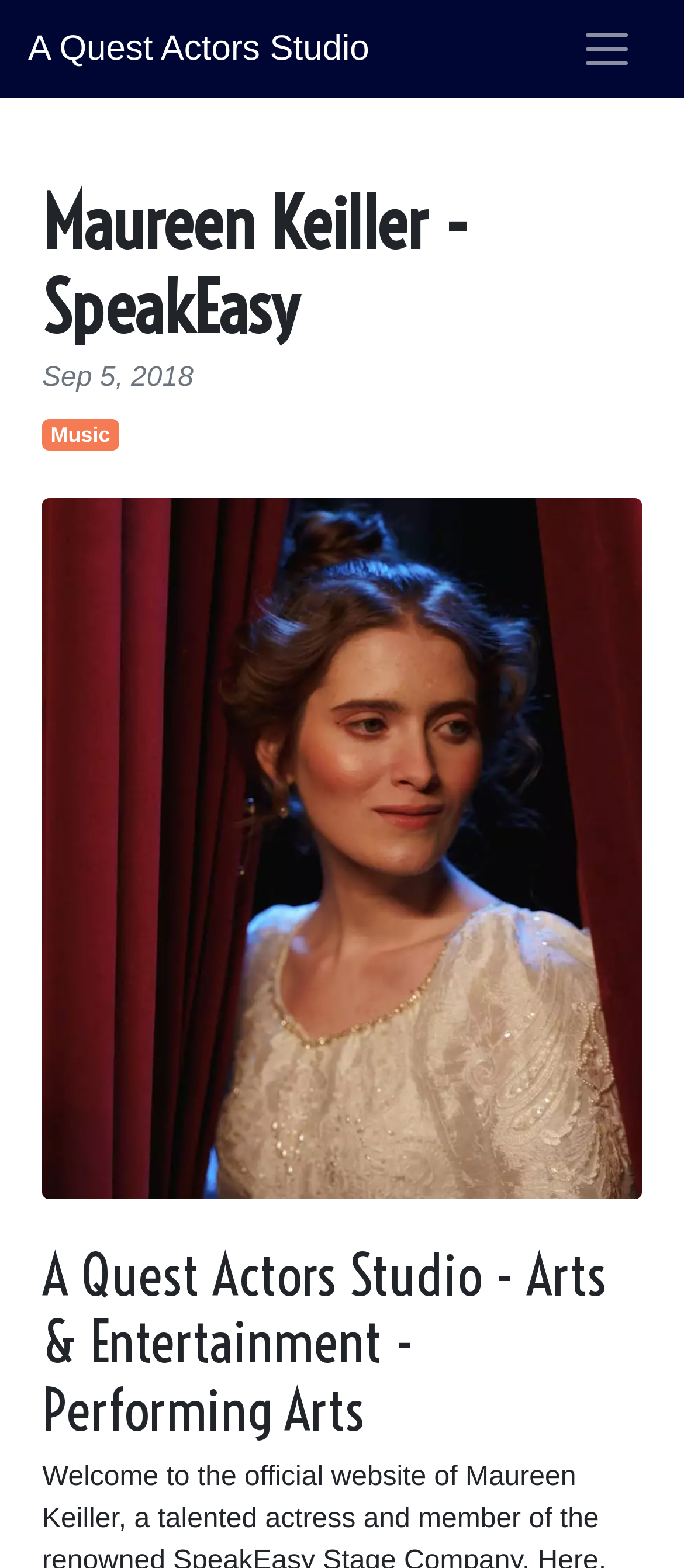Is there an image on this webpage?
Using the image as a reference, give a one-word or short phrase answer.

Yes